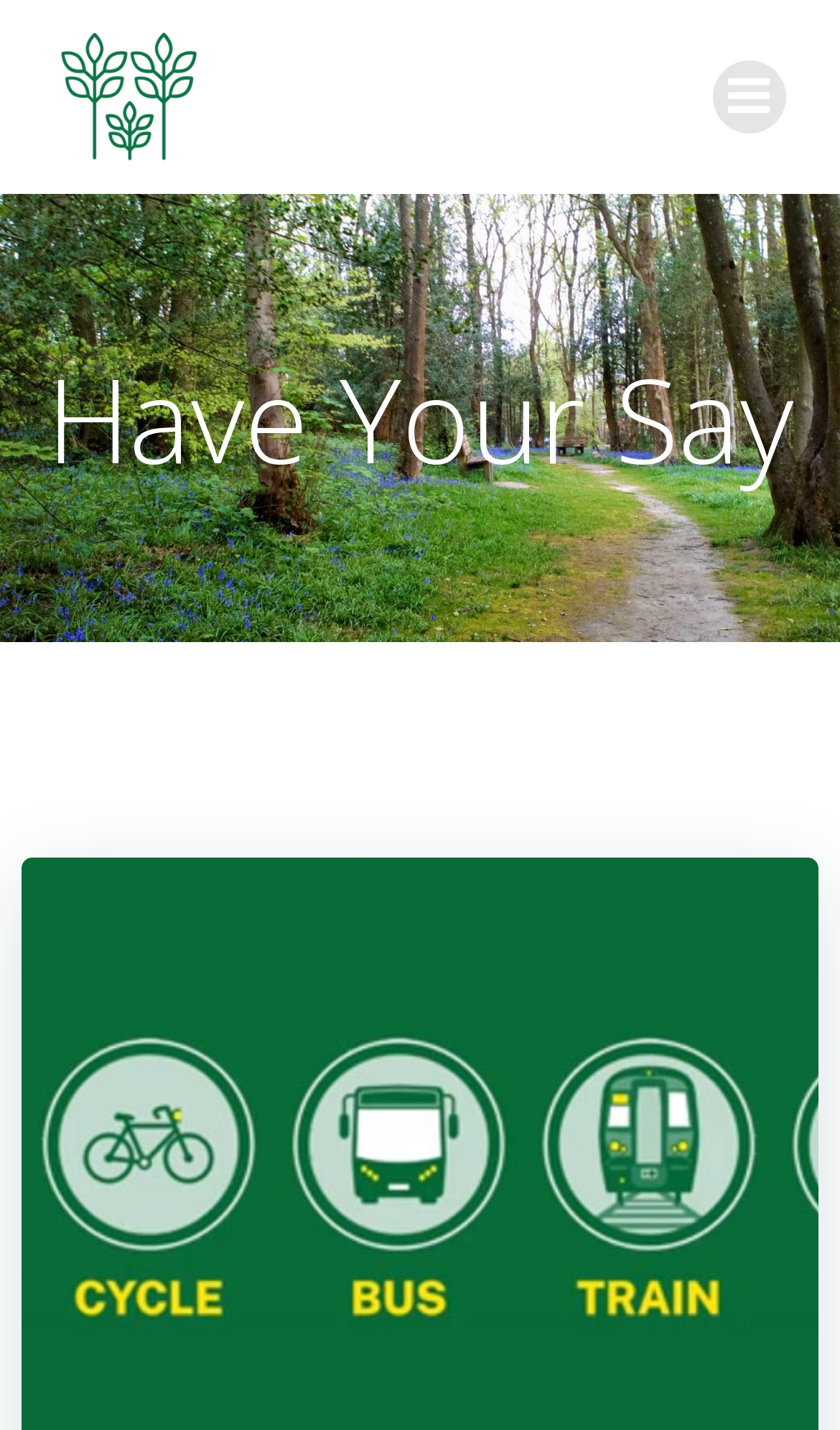Extract the text of the main heading from the webpage.

Have Your Say